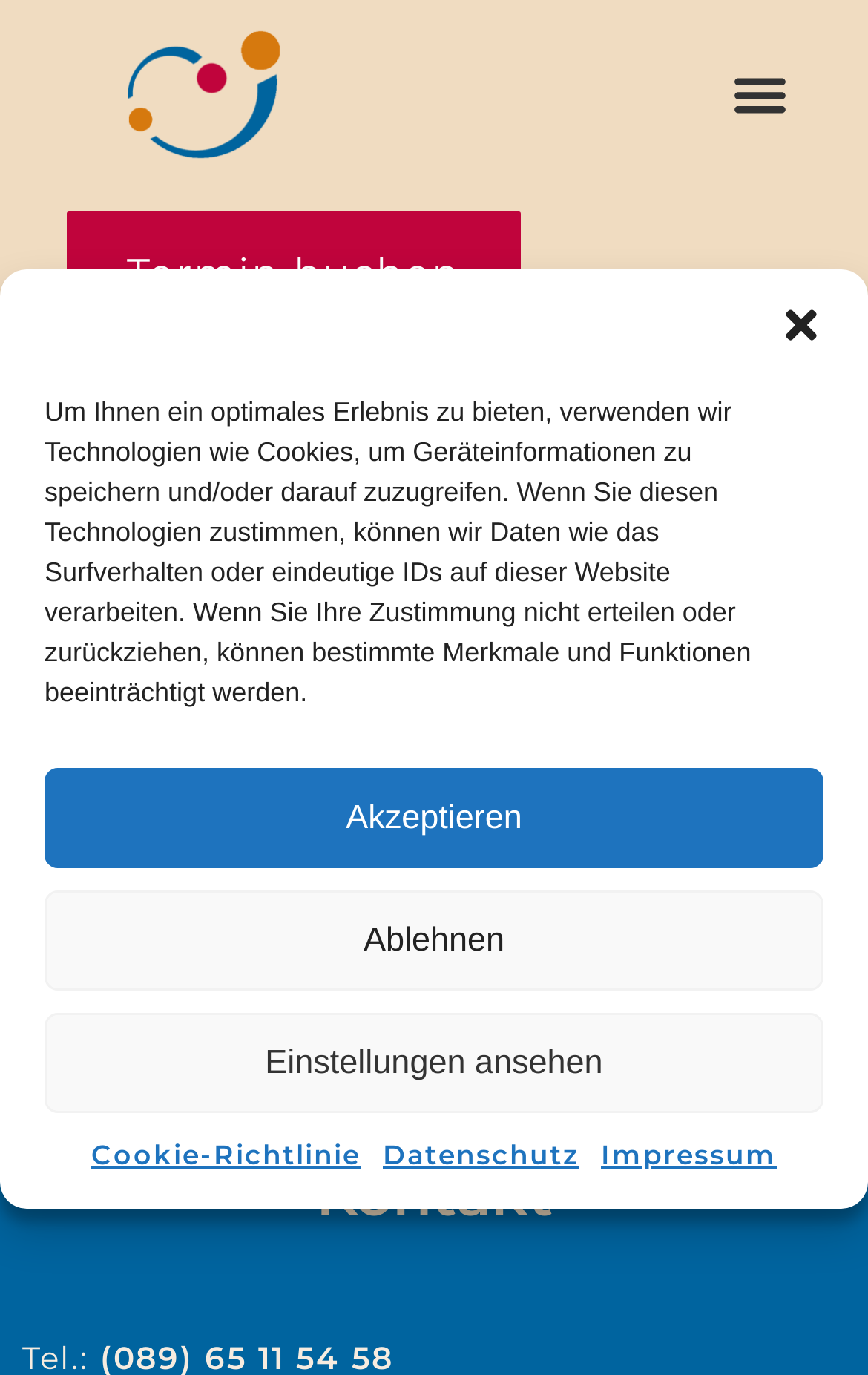Respond concisely with one word or phrase to the following query:
What is the purpose of the button 'Dialog schließen'?

To close the dialog